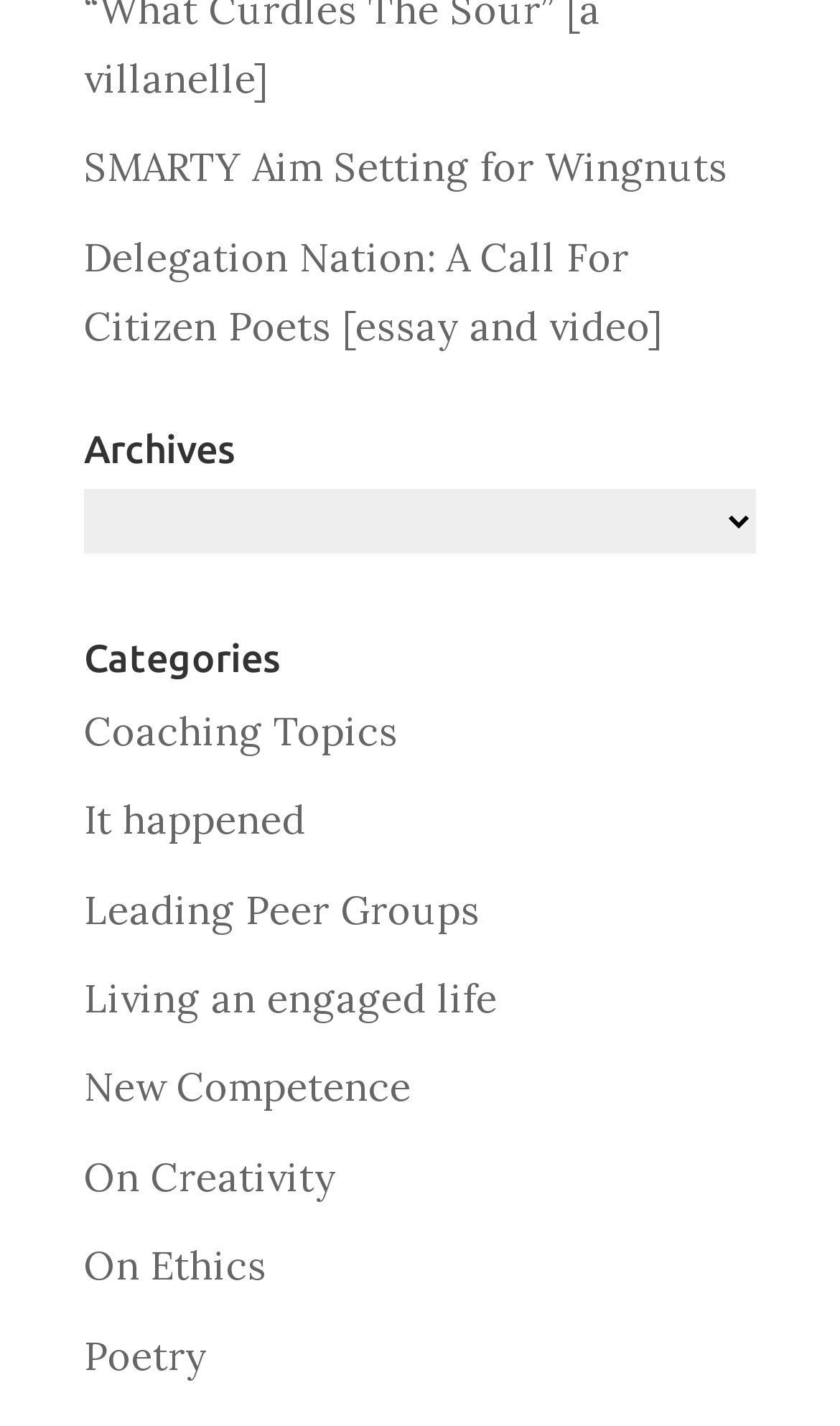Answer the question below in one word or phrase:
What is the last link on the webpage?

Poetry